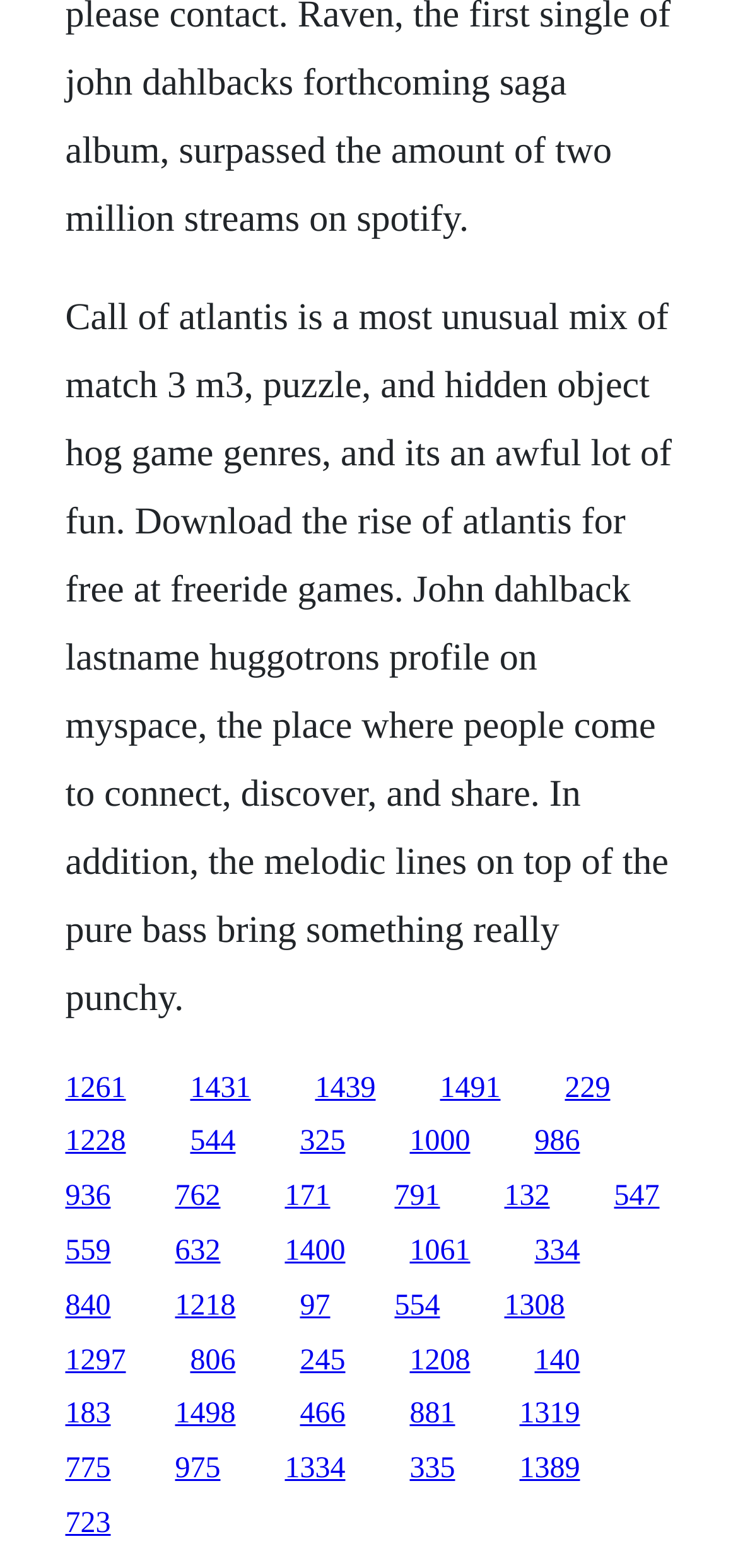Please specify the bounding box coordinates of the clickable section necessary to execute the following command: "Browse the link to 1261".

[0.088, 0.683, 0.171, 0.704]